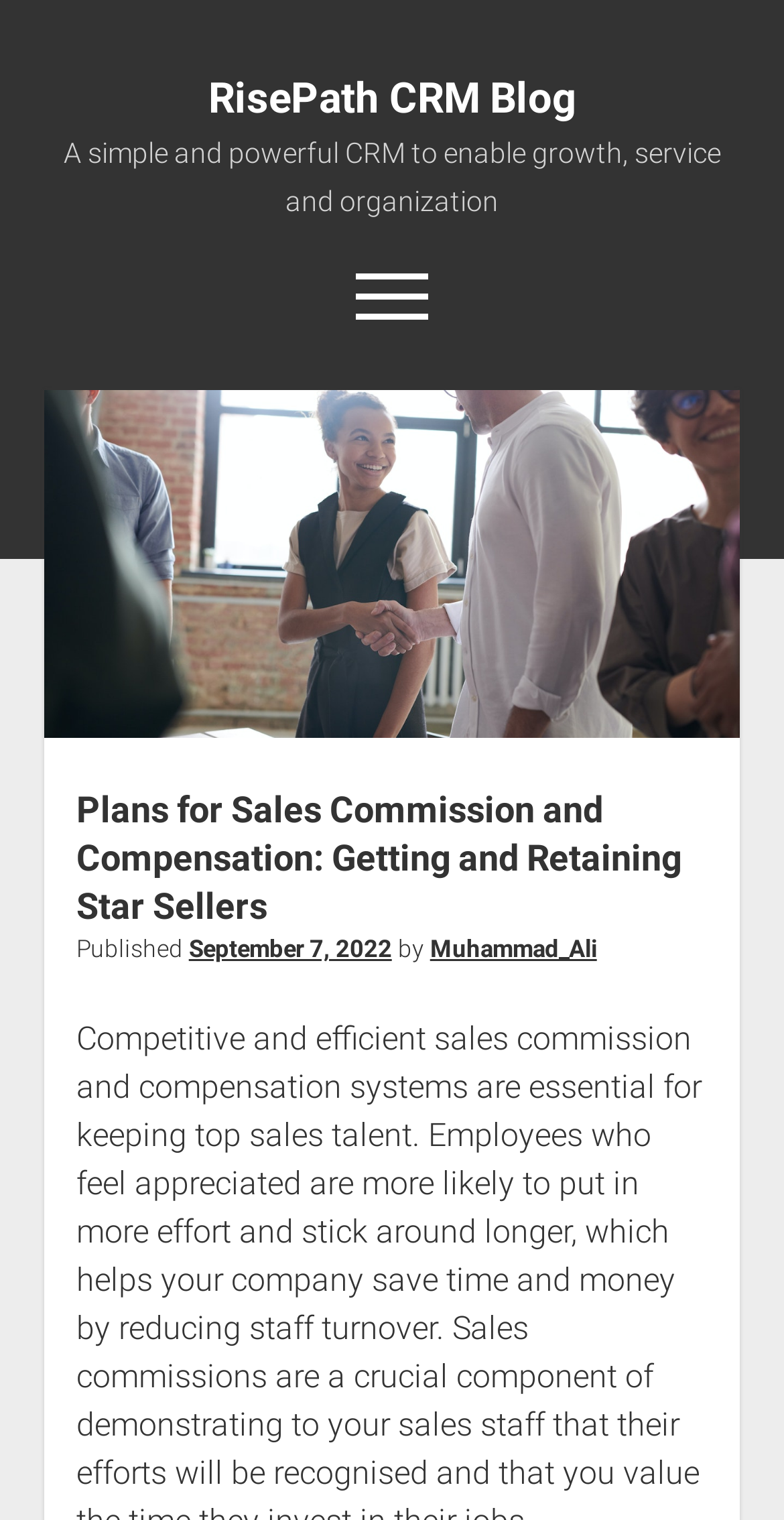What is the main heading of this webpage? Please extract and provide it.

Plans for Sales Commission and Compensation: Getting and Retaining Star Sellers